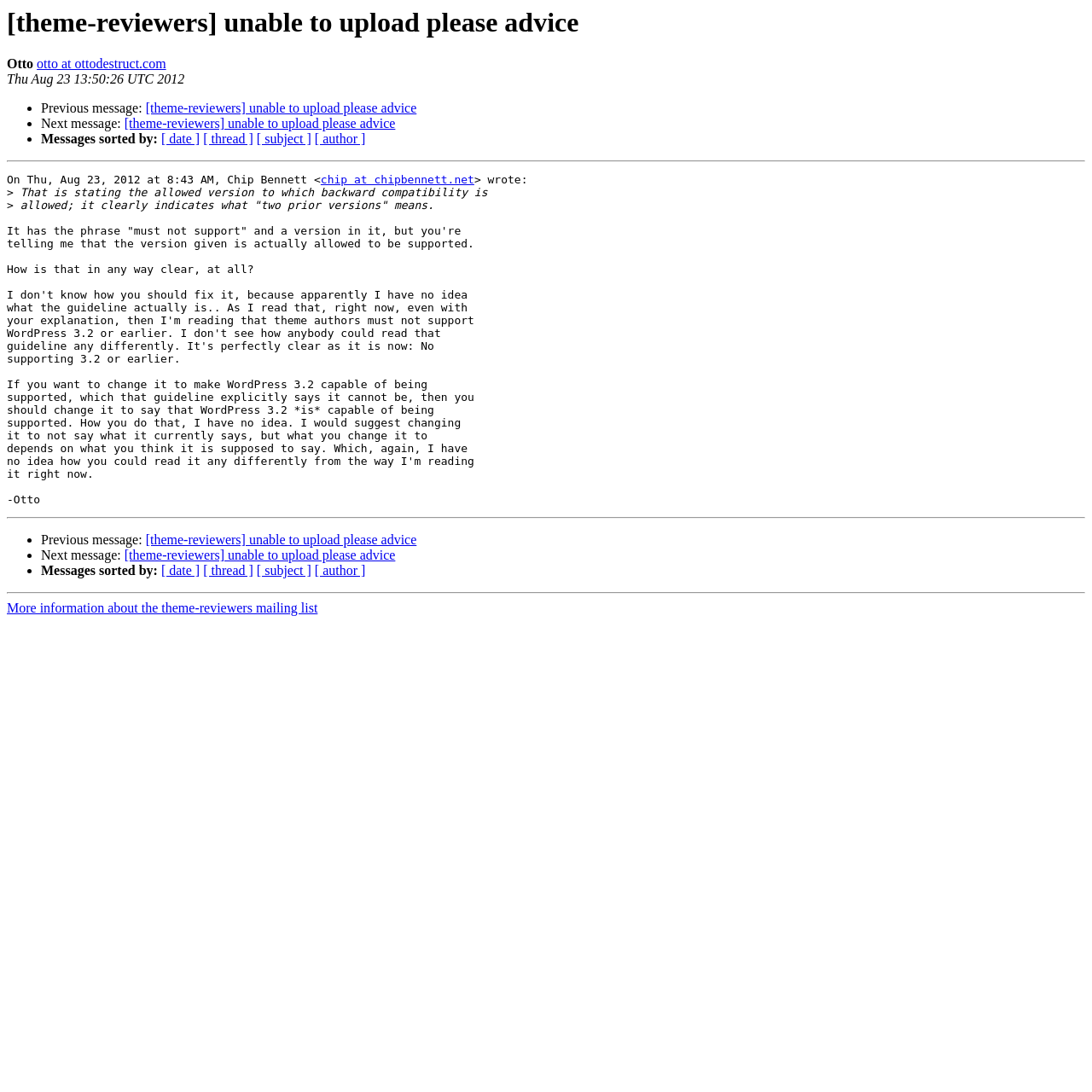Explain in detail what you observe on this webpage.

This webpage appears to be an email thread or a discussion forum, specifically a message from Otto to the theme-reviewers mailing list. At the top, there is a heading with the title "[theme-reviewers] unable to upload please advice" and a link to the author's email address "otto at ottodestruct.com". Below the heading, there is a timestamp "Thu Aug 23 13:50:26 UTC 2012".

The main content of the message is a long paragraph of text written by Otto, which discusses the allowed version of WordPress for theme authors. The text is divided into several sections, with some sentences separated by line breaks. The tone of the message is inquiring and slightly argumentative, as Otto is questioning the clarity of a guideline and seeking clarification.

On the left side of the page, there are navigation links, including "Previous message", "Next message", and "Messages sorted by" with options to sort by date, thread, subject, or author. These links are repeated at the bottom of the page as well.

There are three horizontal separators on the page, dividing the content into sections. The first separator is below the heading and timestamp, the second is below Otto's message, and the third is at the bottom of the page. Below the last separator, there is a link to "More information about the theme-reviewers mailing list".